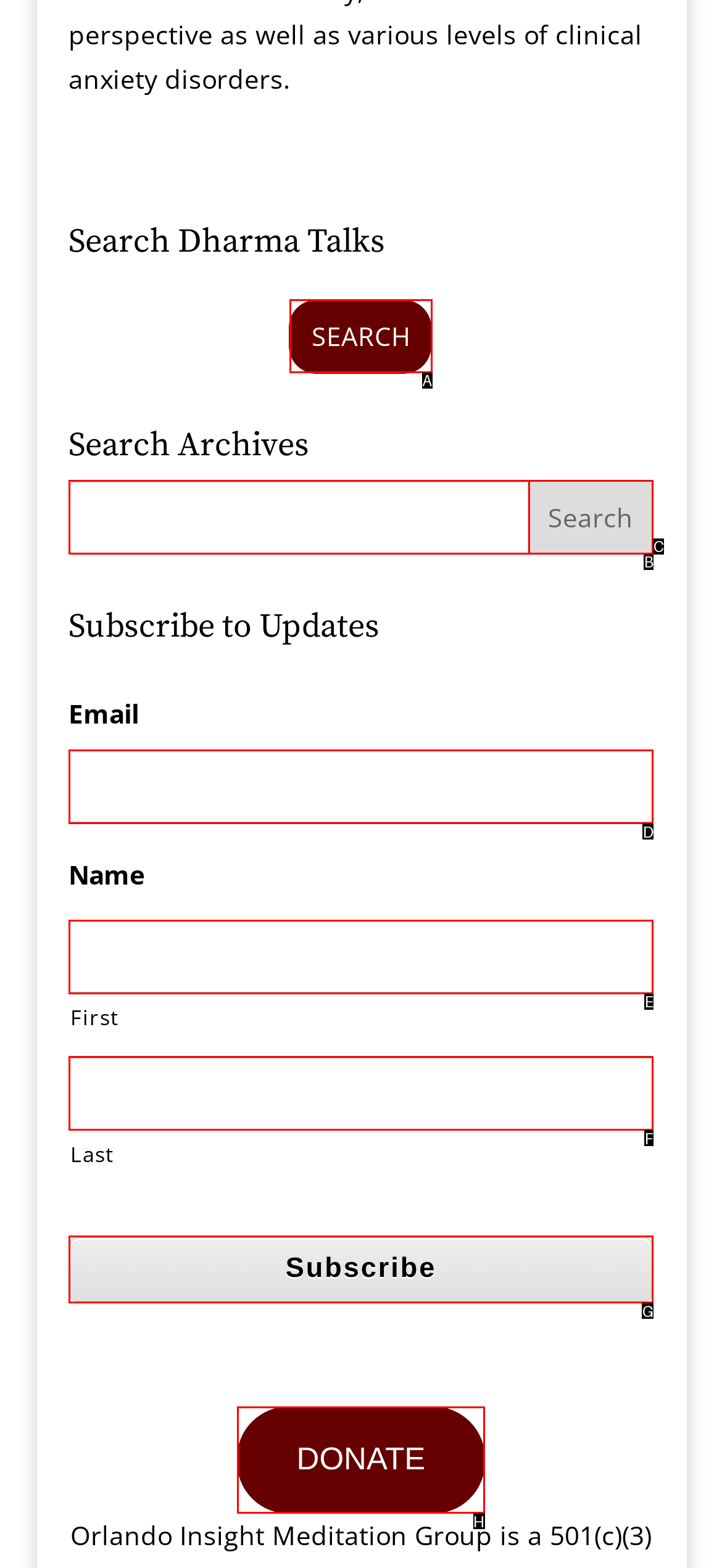Given the description: Book & Film Reviews
Identify the letter of the matching UI element from the options.

None